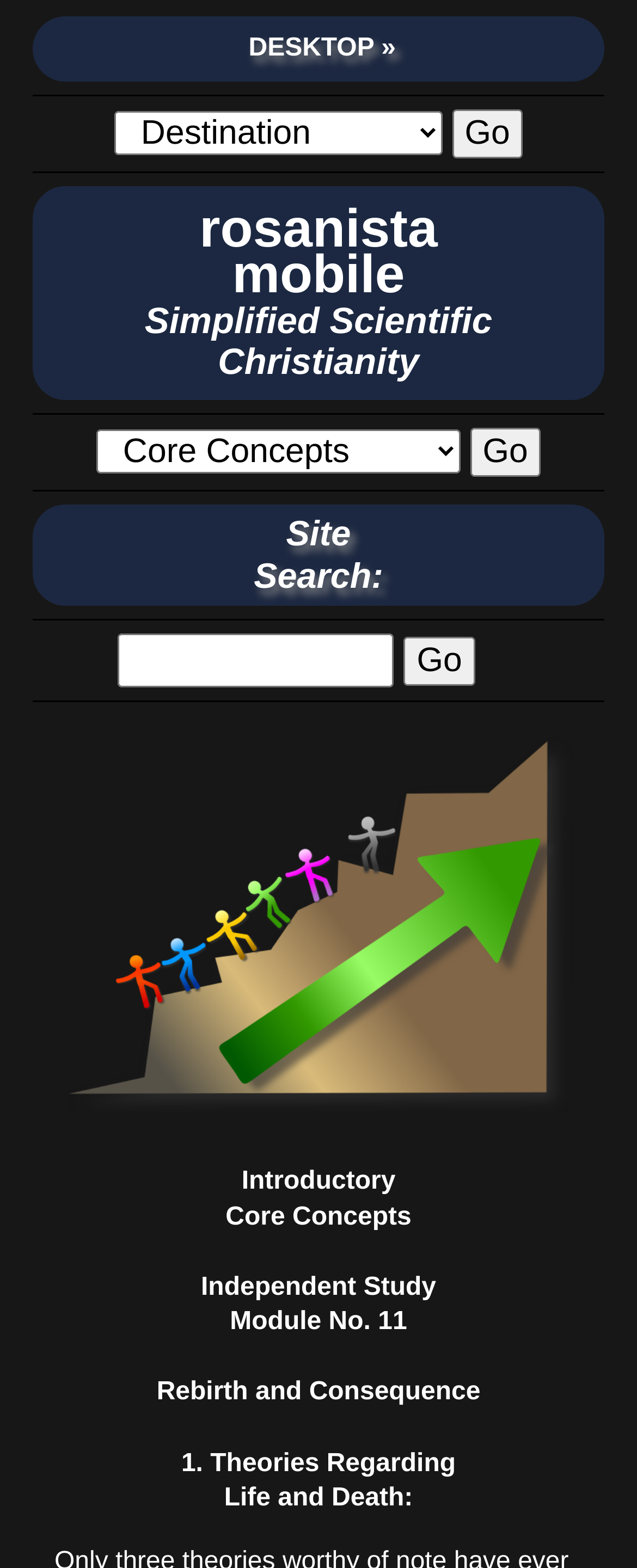Show me the bounding box coordinates of the clickable region to achieve the task as per the instruction: "click go button".

[0.634, 0.406, 0.746, 0.438]